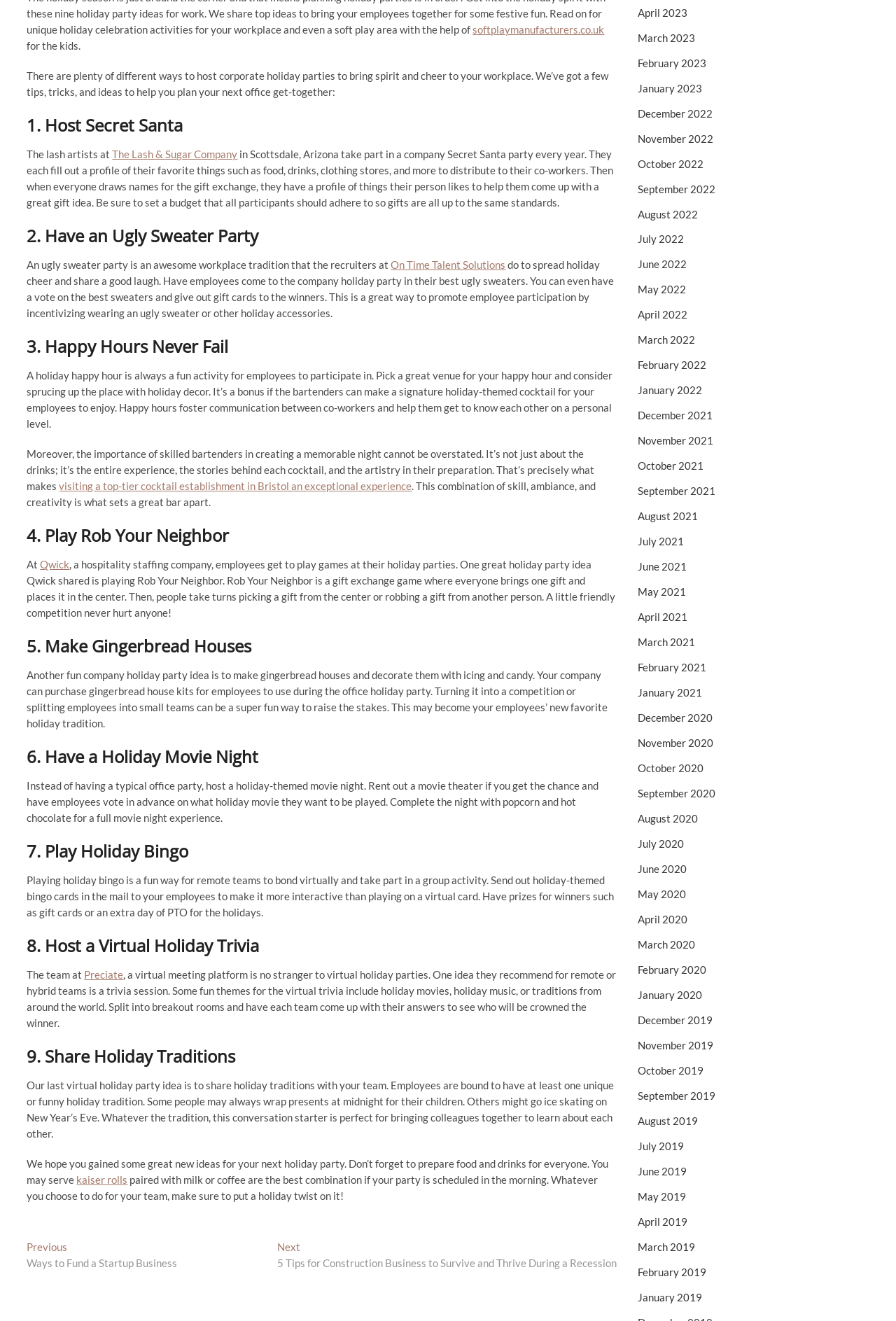Examine the image and give a thorough answer to the following question:
What is the purpose of playing 'Rob Your Neighbor' at a holiday party?

Playing 'Rob Your Neighbor' is a fun way to exchange gifts at a holiday party, where each person brings a gift and then takes turns picking a gift from the center or 'robbing' a gift from another person, adding a element of friendly competition to the game.